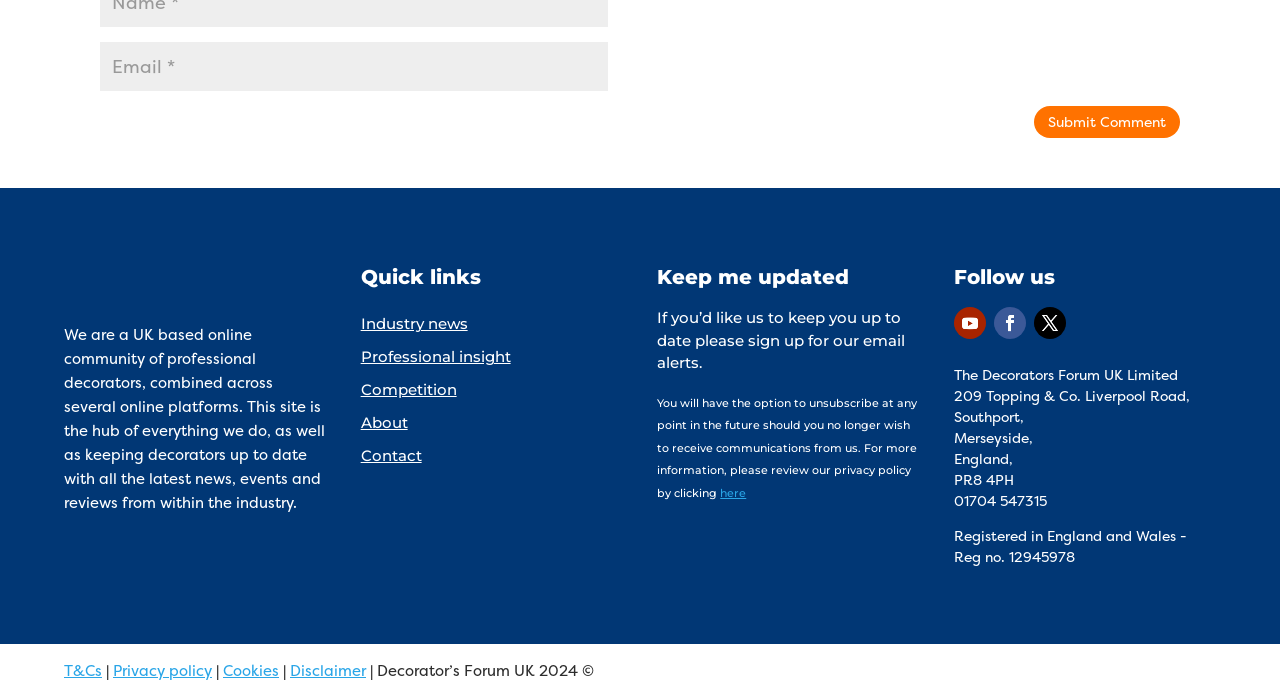Please identify the coordinates of the bounding box that should be clicked to fulfill this instruction: "Read industry news".

[0.282, 0.45, 0.365, 0.477]